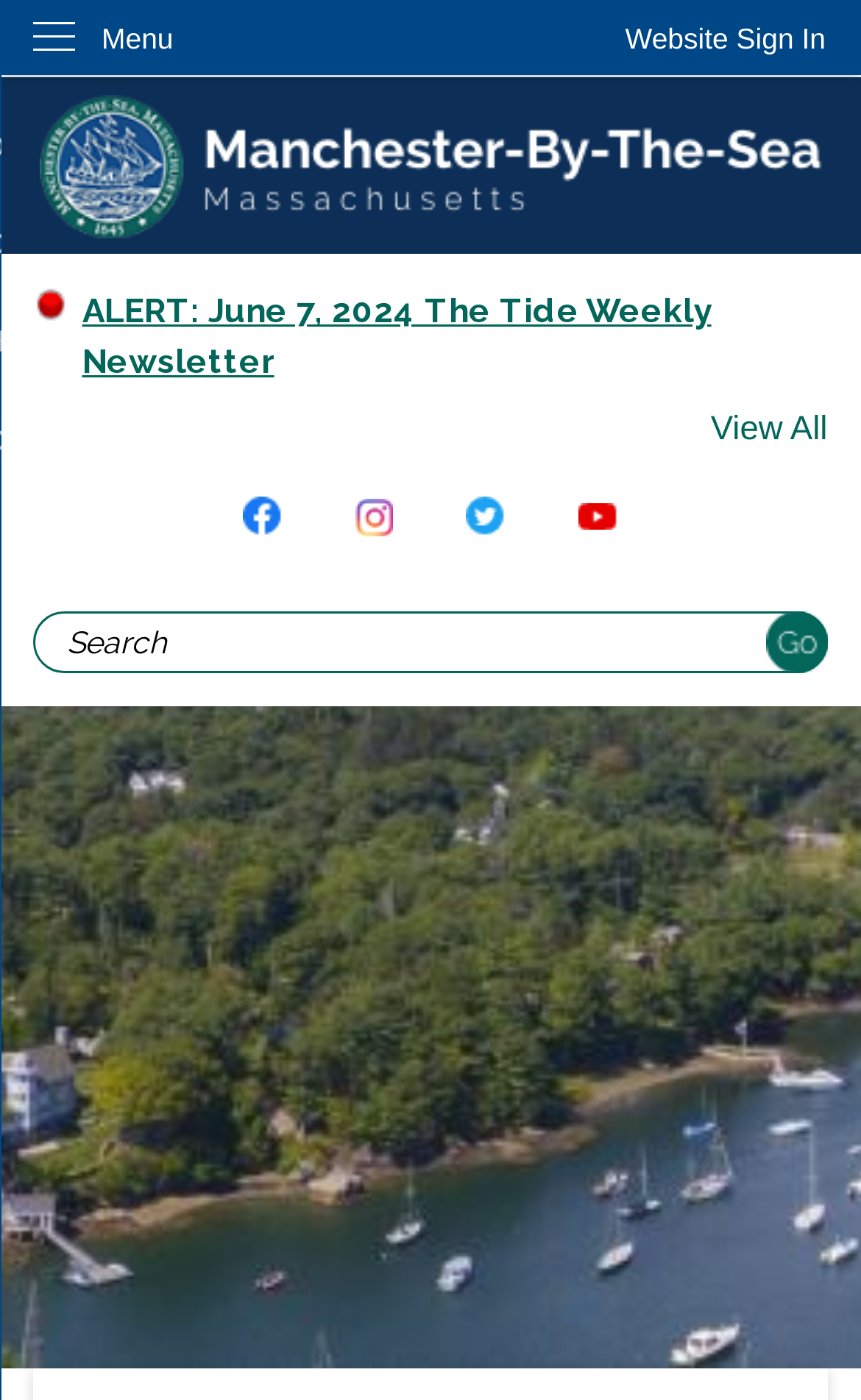Ascertain the bounding box coordinates for the UI element detailed here: "Website Sign In". The coordinates should be provided as [left, top, right, bottom] with each value being a float between 0 and 1.

[0.685, 0.0, 1.0, 0.055]